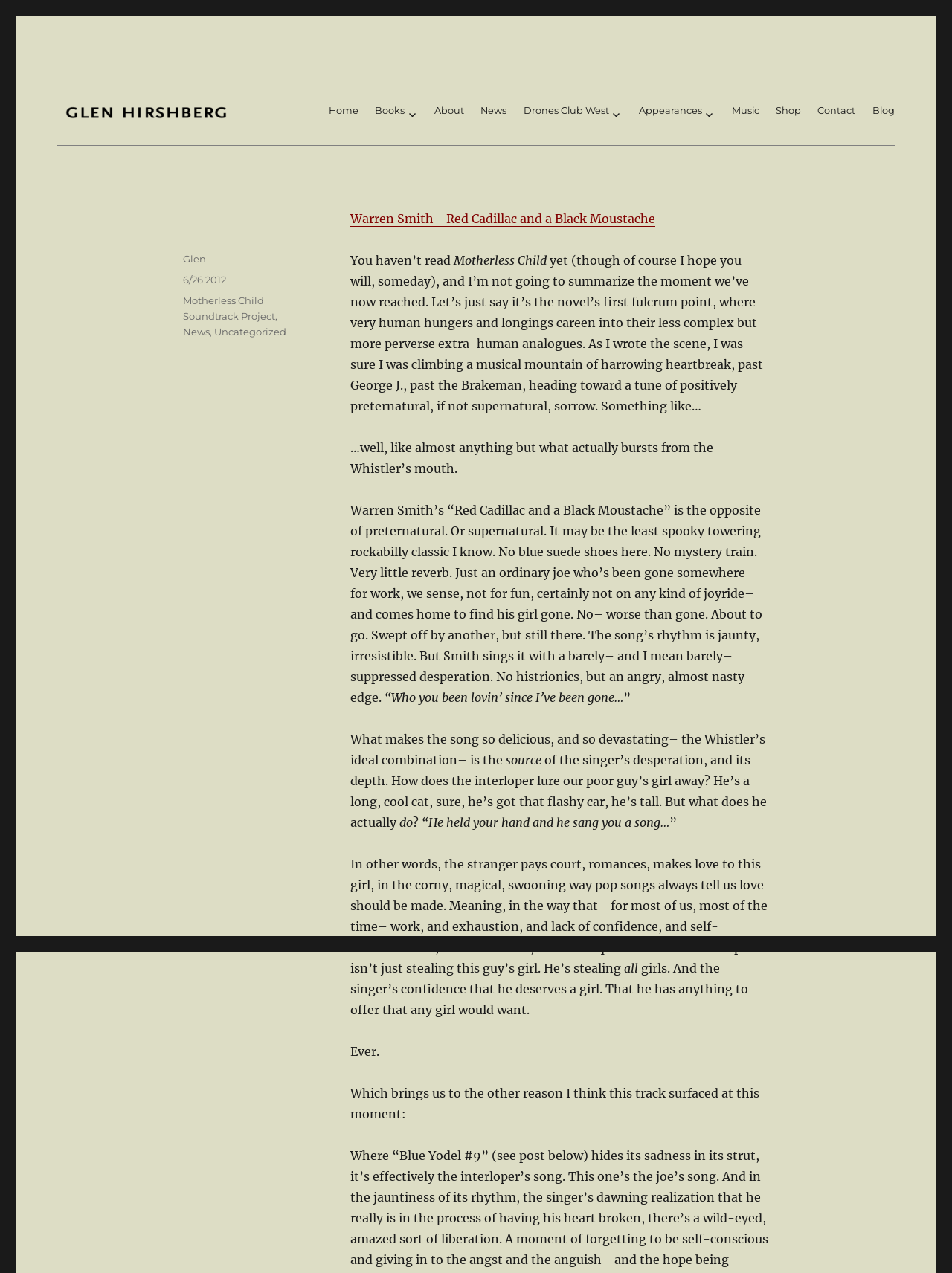Please specify the bounding box coordinates of the area that should be clicked to accomplish the following instruction: "Read the blog post 'Warren Smith– Red Cadillac and a Black Moustache'". The coordinates should consist of four float numbers between 0 and 1, i.e., [left, top, right, bottom].

[0.368, 0.166, 0.688, 0.177]